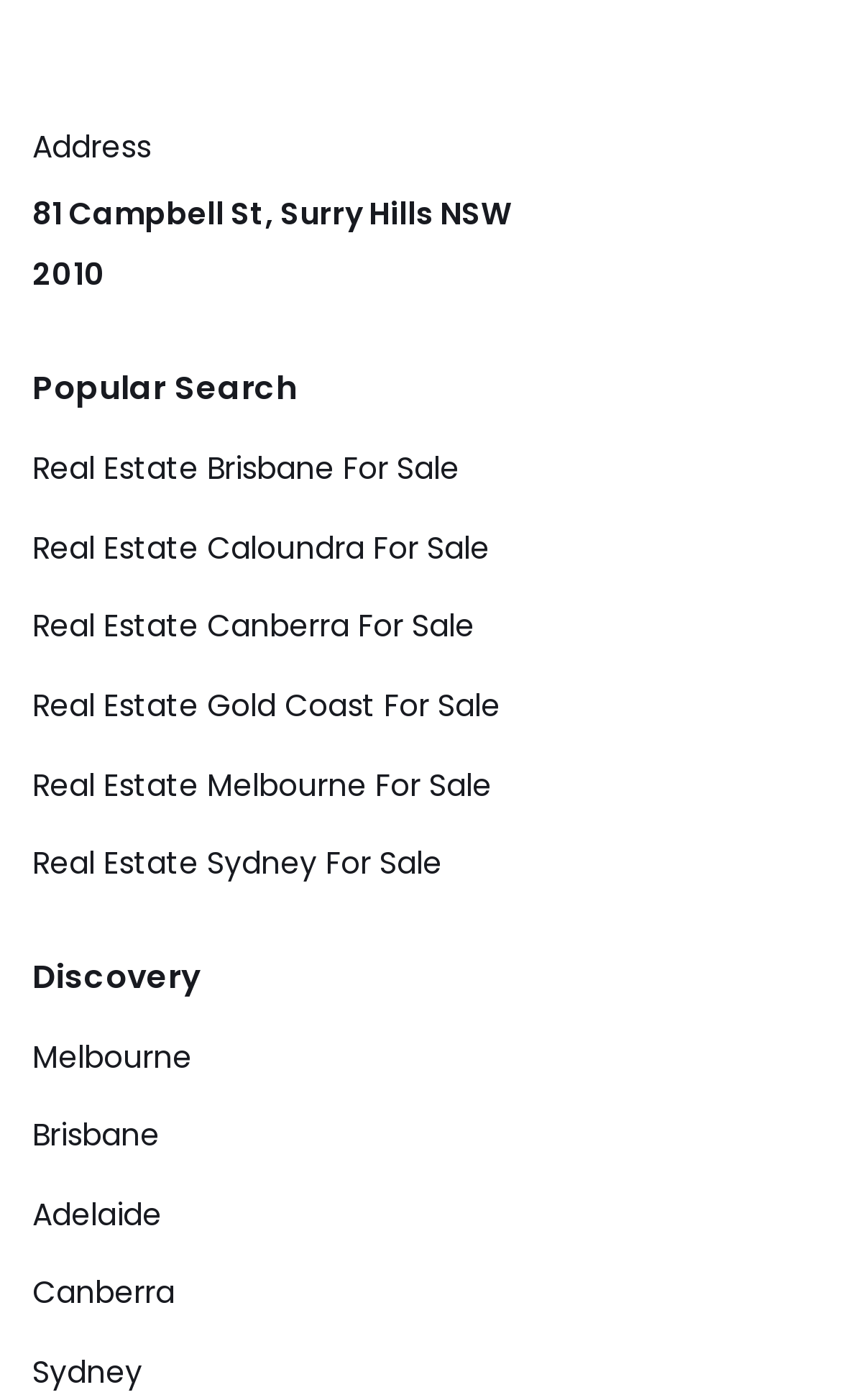Find and specify the bounding box coordinates that correspond to the clickable region for the instruction: "Learn about Adelaide".

[0.038, 0.852, 0.192, 0.883]